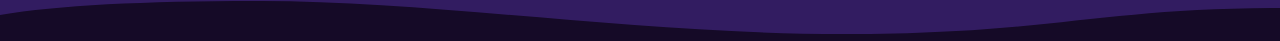Paint a vivid picture with your words by describing the image in detail.

The image features a smooth, flowing wave design with a deep purple background. The gradient transitions from a rich, darker shade of purple to lighter hues, creating a soothing and dynamic visual effect. This design element serves as a stylish backdrop that enhances the overall aesthetic of the webpage, likely related to wellness or yoga, given the context of nearby content focused on topics like sleep optimization and yoga practices. This calming imagery aligns with themes of relaxation and tranquility, which resonate with the associated topics of health and well-being.